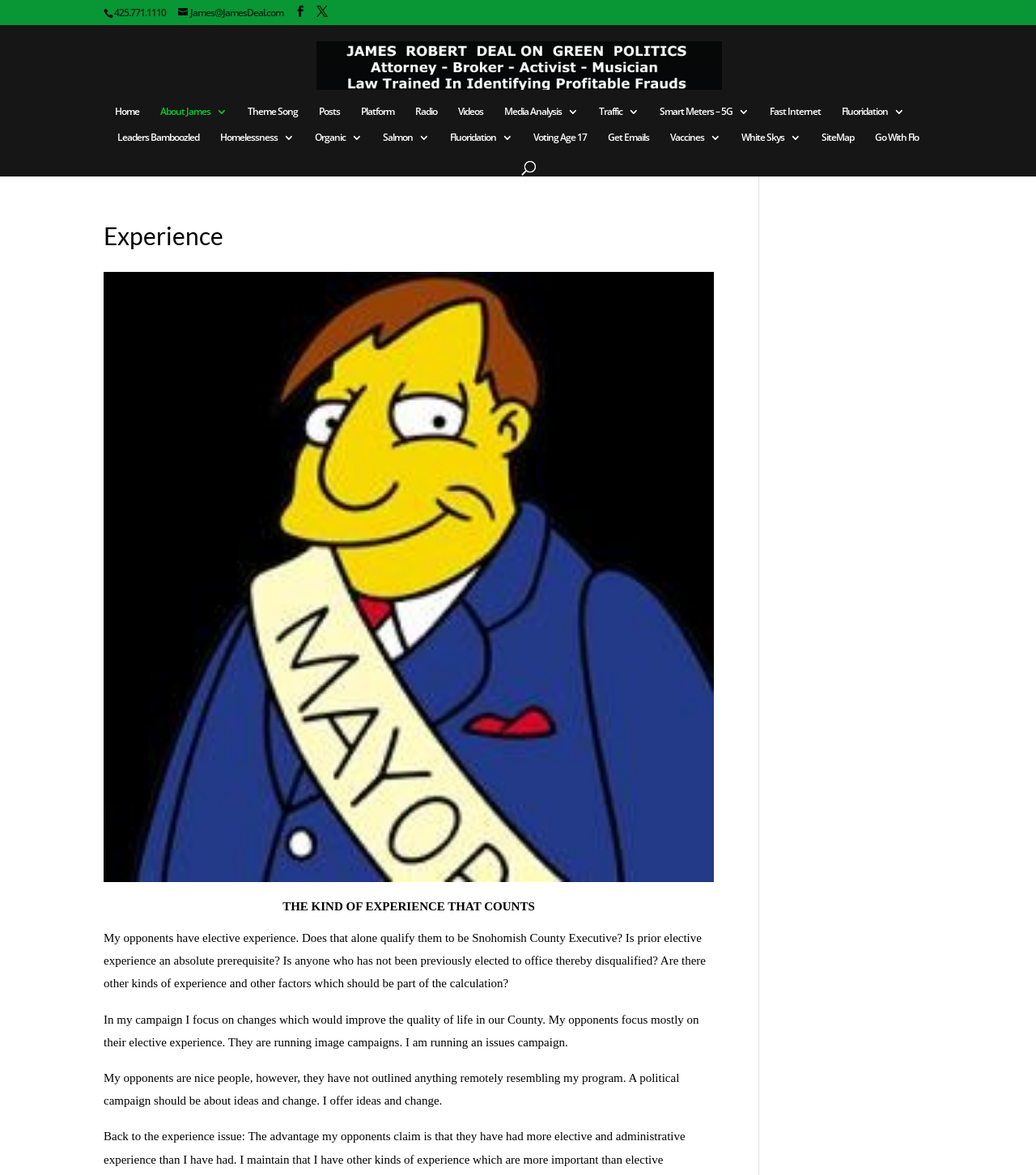Can you identify the bounding box coordinates of the clickable region needed to carry out this instruction: 'Search for a topic'? The coordinates should be four float numbers within the range of 0 to 1, stated as [left, top, right, bottom].

[0.157, 0.021, 0.877, 0.022]